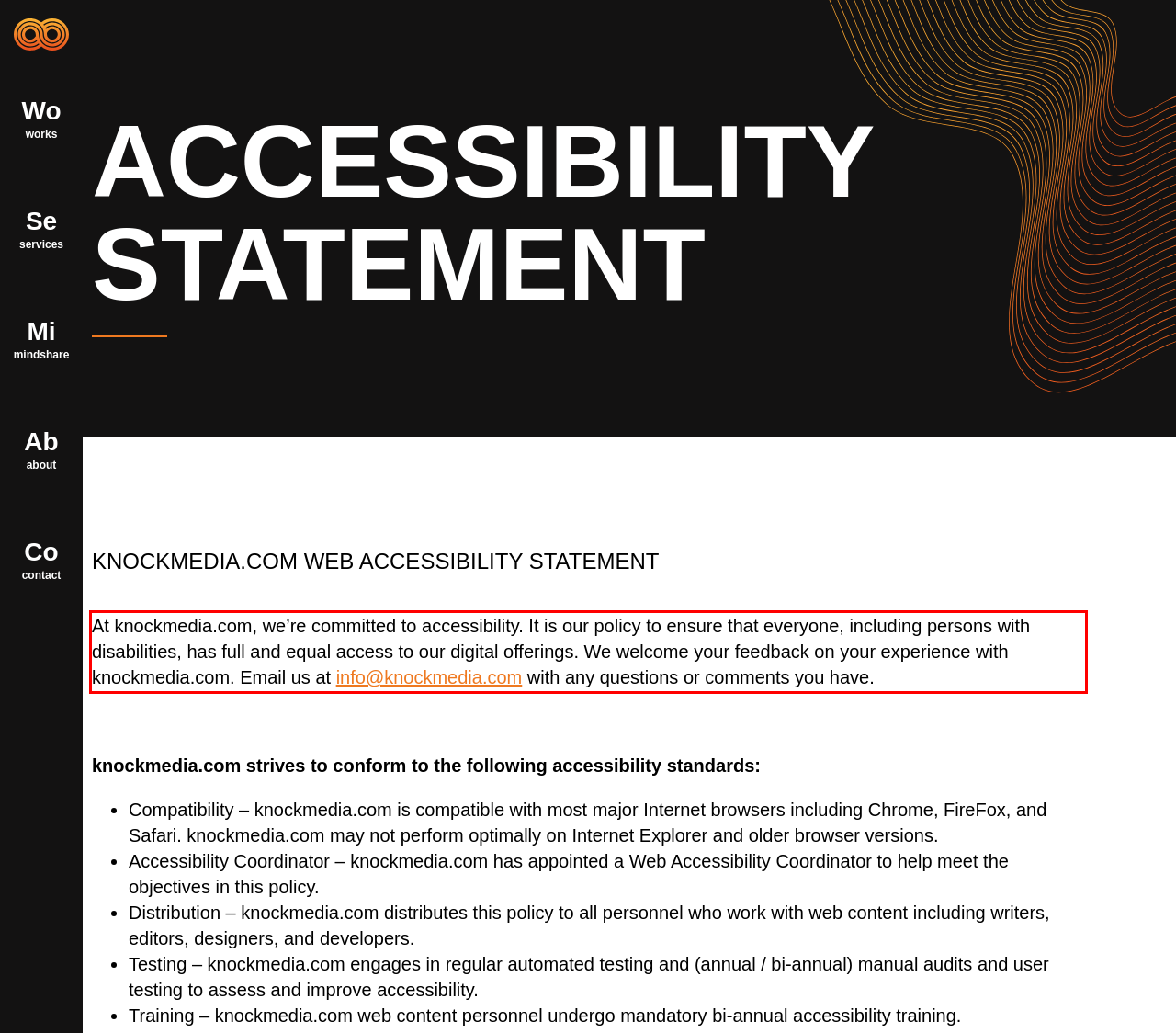You are provided with a screenshot of a webpage containing a red bounding box. Please extract the text enclosed by this red bounding box.

At knockmedia.com, we’re committed to accessibility. It is our policy to ensure that everyone, including persons with disabilities, has full and equal access to our digital offerings. We welcome your feedback on your experience with knockmedia.com. Email us at info@knockmedia.com with any questions or comments you have.